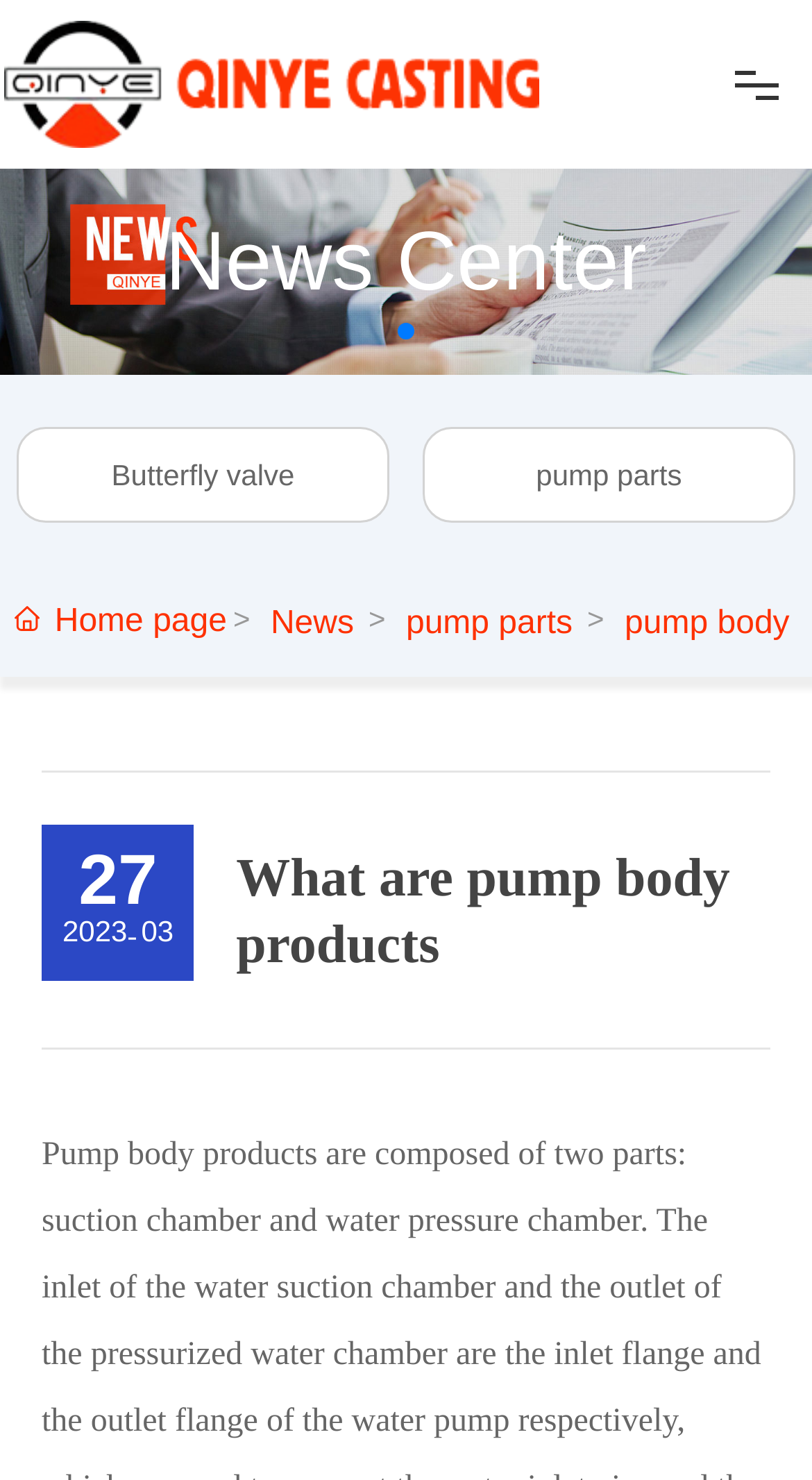Elaborate on the webpage's design and content in a detailed caption.

The webpage is about Shijiazhuang Qinye Casting Co.,Ltd., a manufacturer of pumps, valves, electric motors, and other mechanical parts for various industries. 

At the top-left corner, there is a small image. Below it, there are six navigation links: HOME, ABOUT, PRODUCTS, NEWS, DOWNLOAD, and CONTACT, arranged horizontally. 

On the left side, there is a group of elements, including an image and a heading "News Center" with a link to it. 

In the middle of the page, there are three links: Butterfly valve, pump parts, and another pump parts link. 

On the right side, there are three more links: Home page, News, and pump body. 

Below these links, there is a horizontal separator line. 

Further down, there are three static text elements displaying the date "2023-03-27". 

Below the date, there is a heading "What are pump body products" and another horizontal separator line at the bottom.